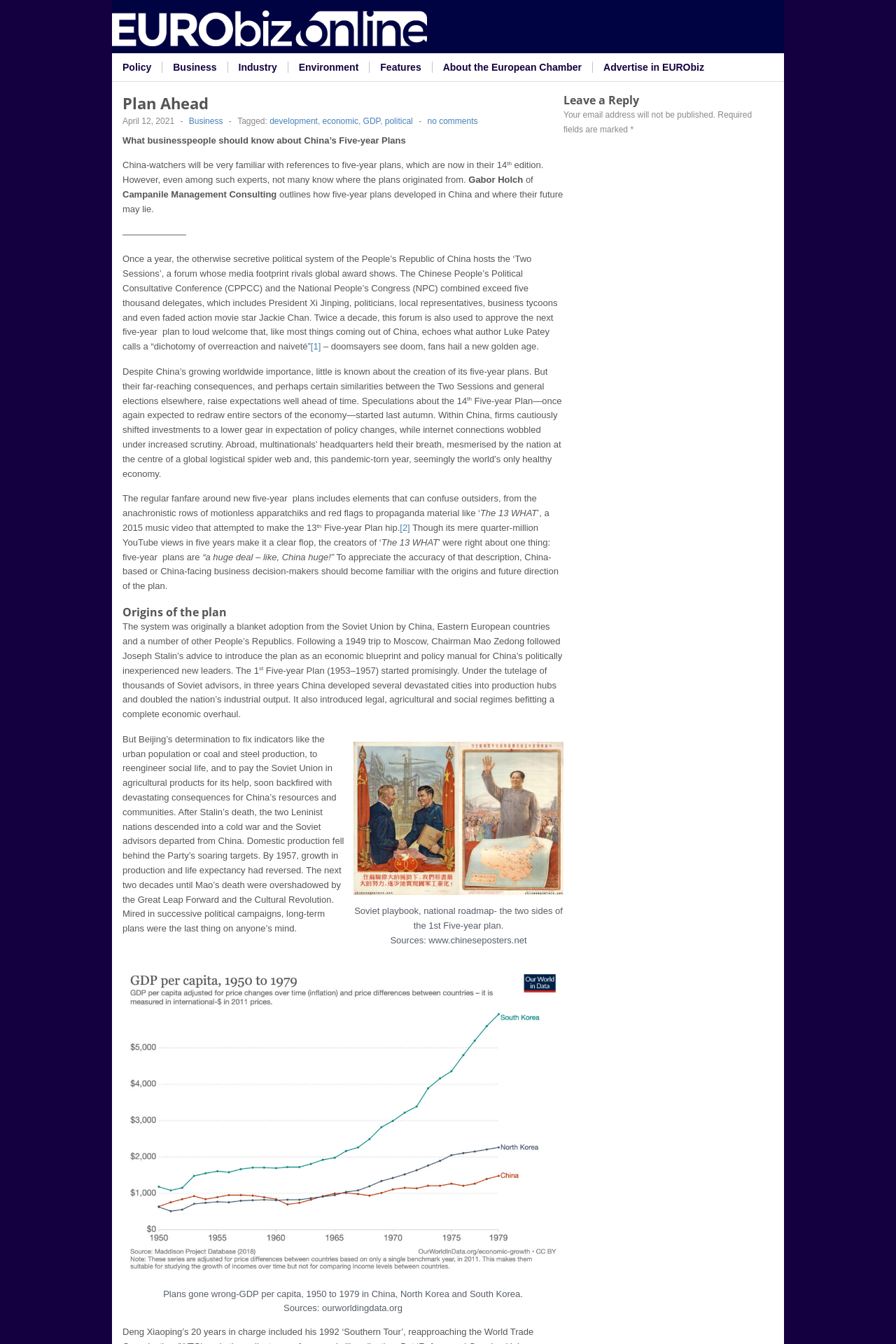From the image, can you give a detailed response to the question below:
What is the purpose of the 'Two Sessions' in China?

According to the article, the 'Two Sessions' is a forum where the next five-year plan is approved, and it is a significant event in China's political system.